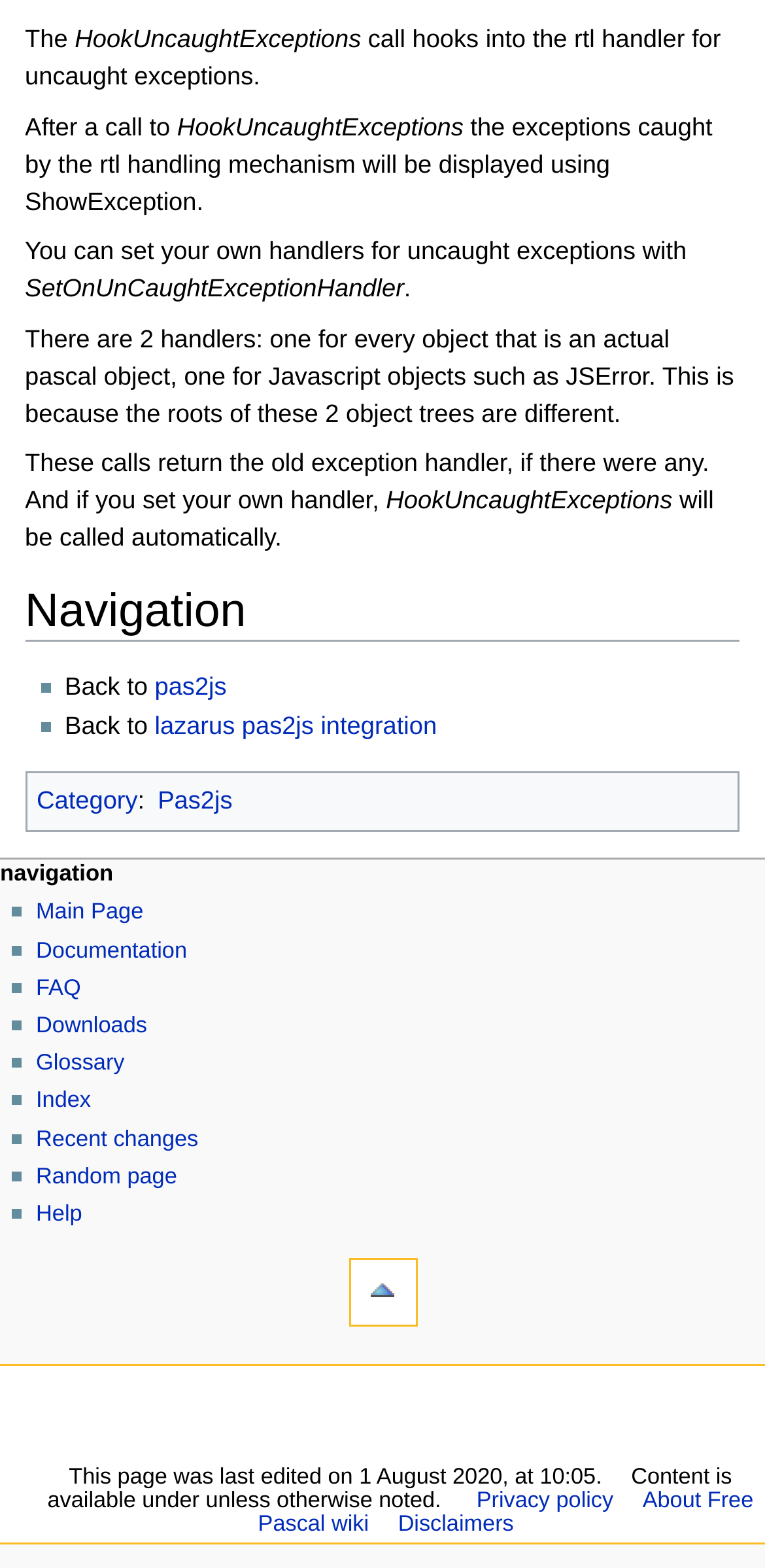What is the purpose of HookUncaughtExceptions?
Respond to the question with a single word or phrase according to the image.

To catch uncaught exceptions